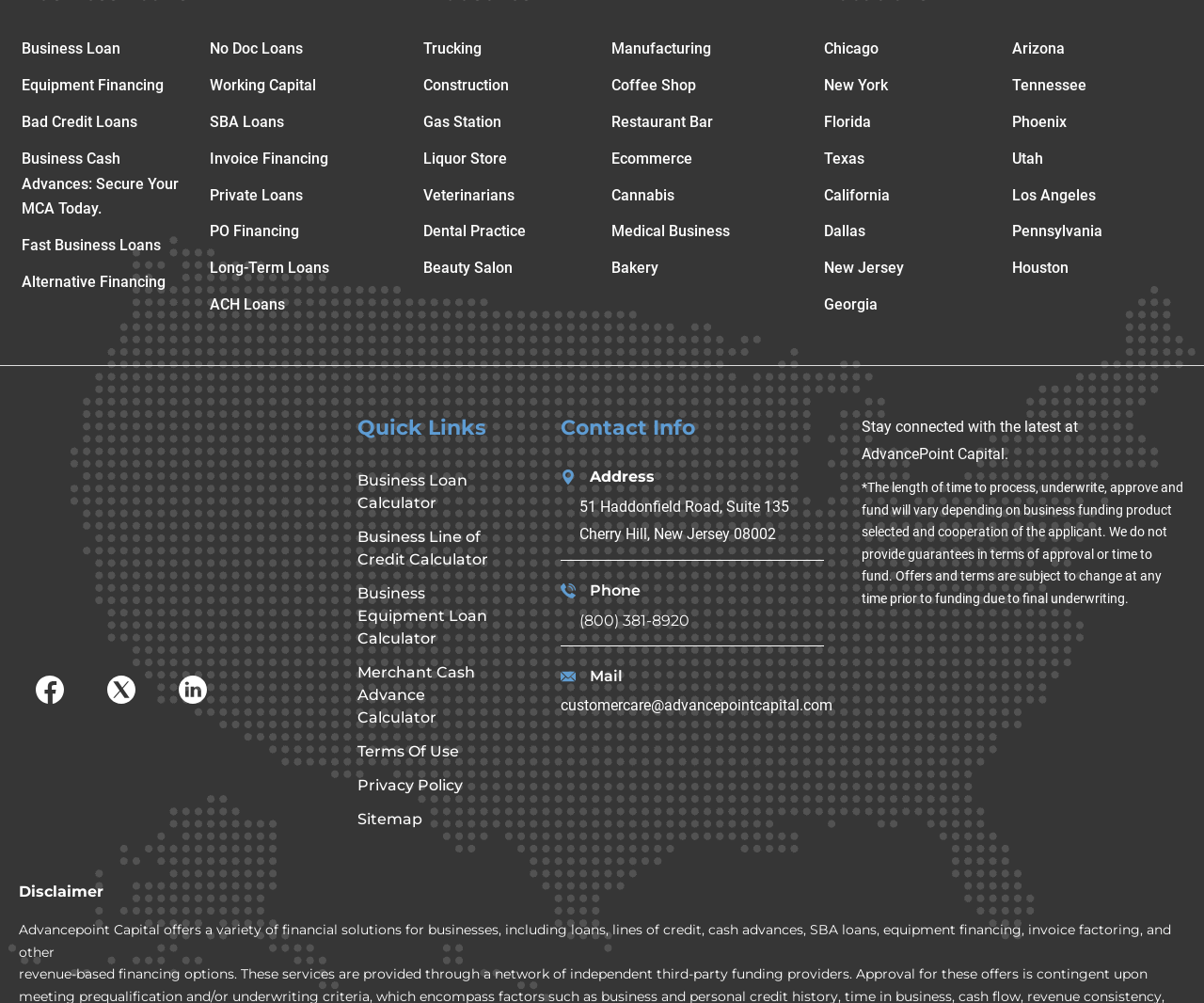Can you determine the bounding box coordinates of the area that needs to be clicked to fulfill the following instruction: "Click on Business Loan"?

[0.018, 0.039, 0.1, 0.057]